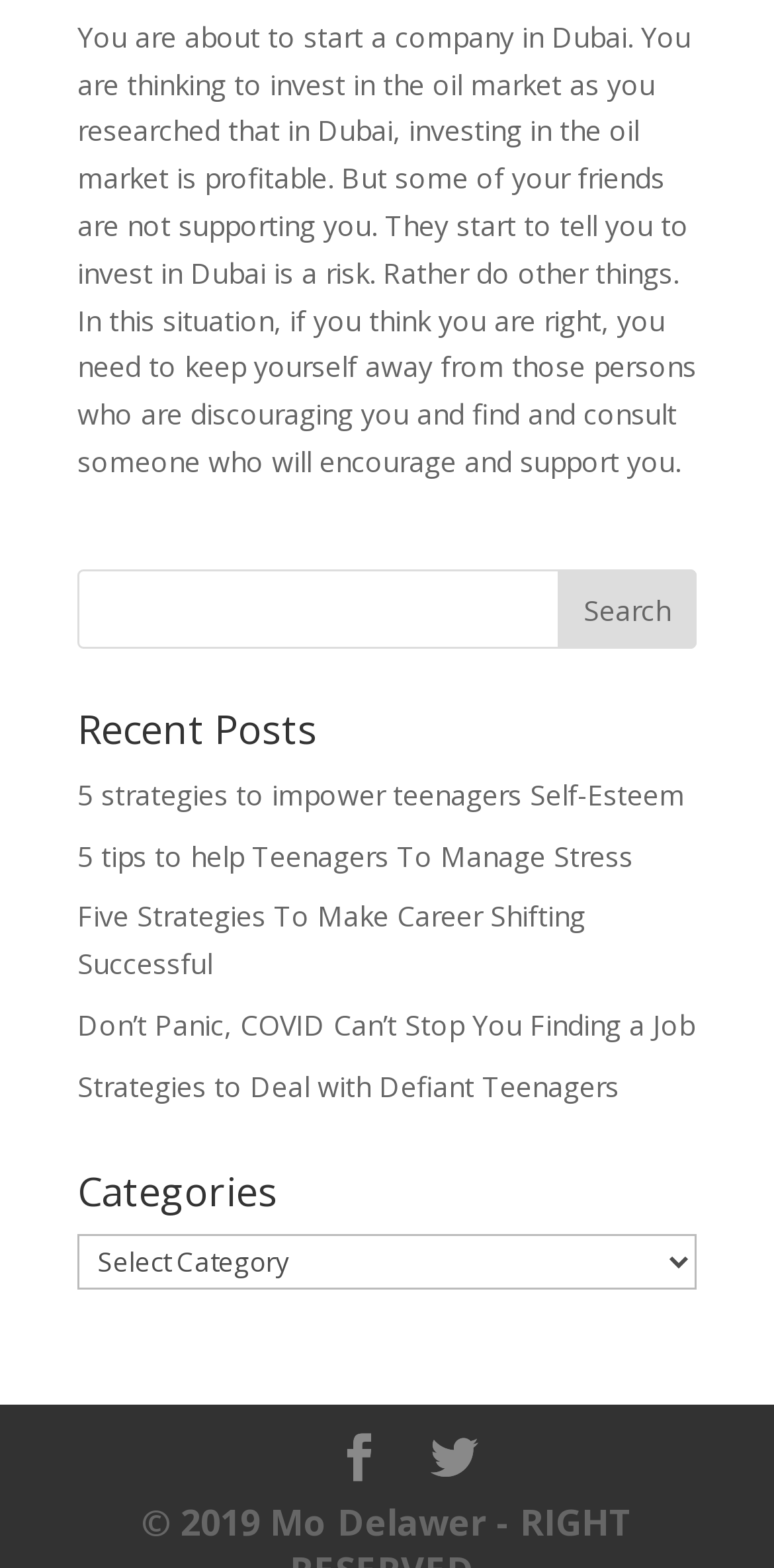Please identify the bounding box coordinates of the area that needs to be clicked to follow this instruction: "select a category from the dropdown".

[0.1, 0.786, 0.9, 0.822]